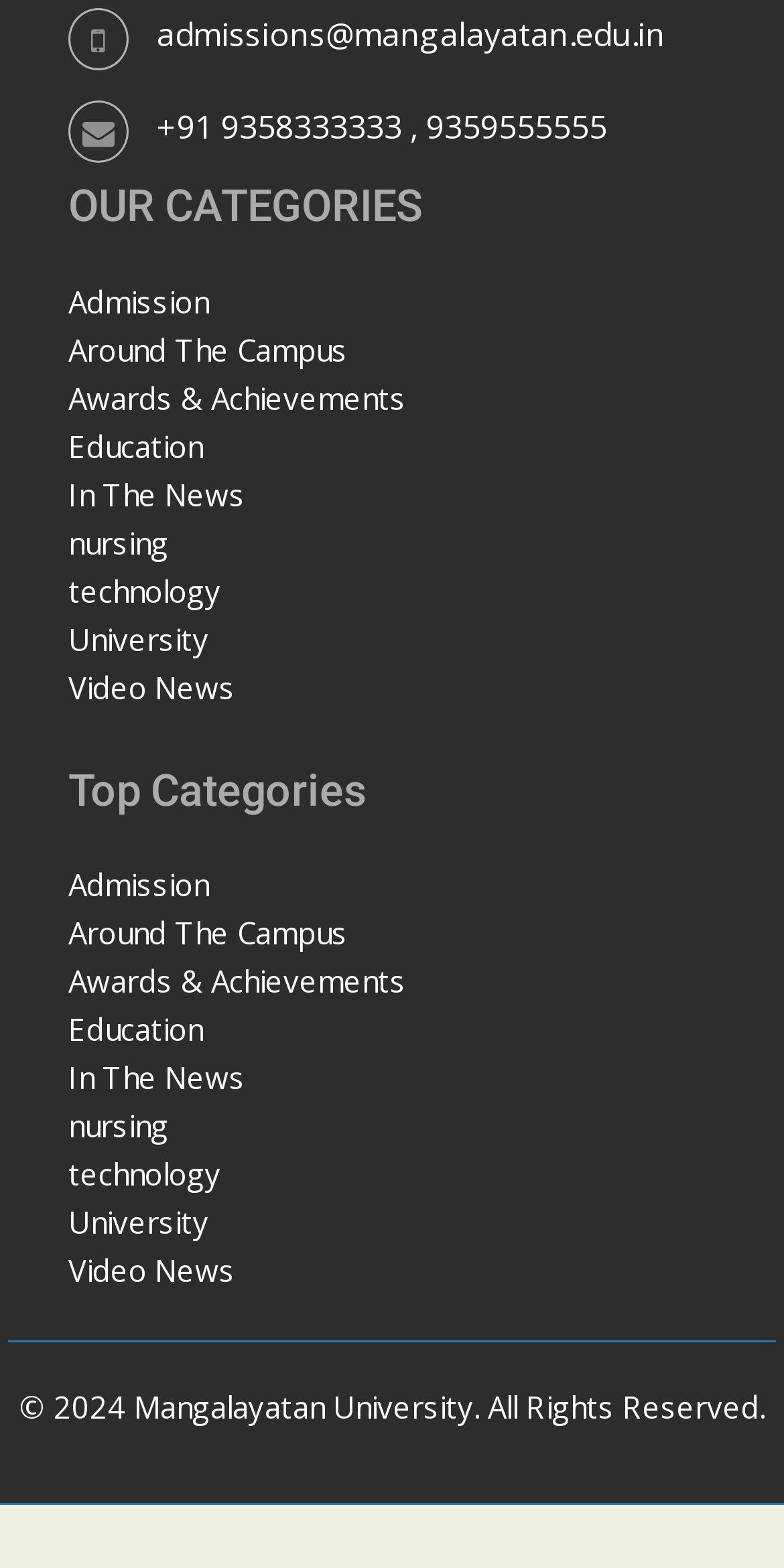Please identify the bounding box coordinates of the element that needs to be clicked to perform the following instruction: "read about awards and achievements".

[0.087, 0.241, 0.518, 0.267]